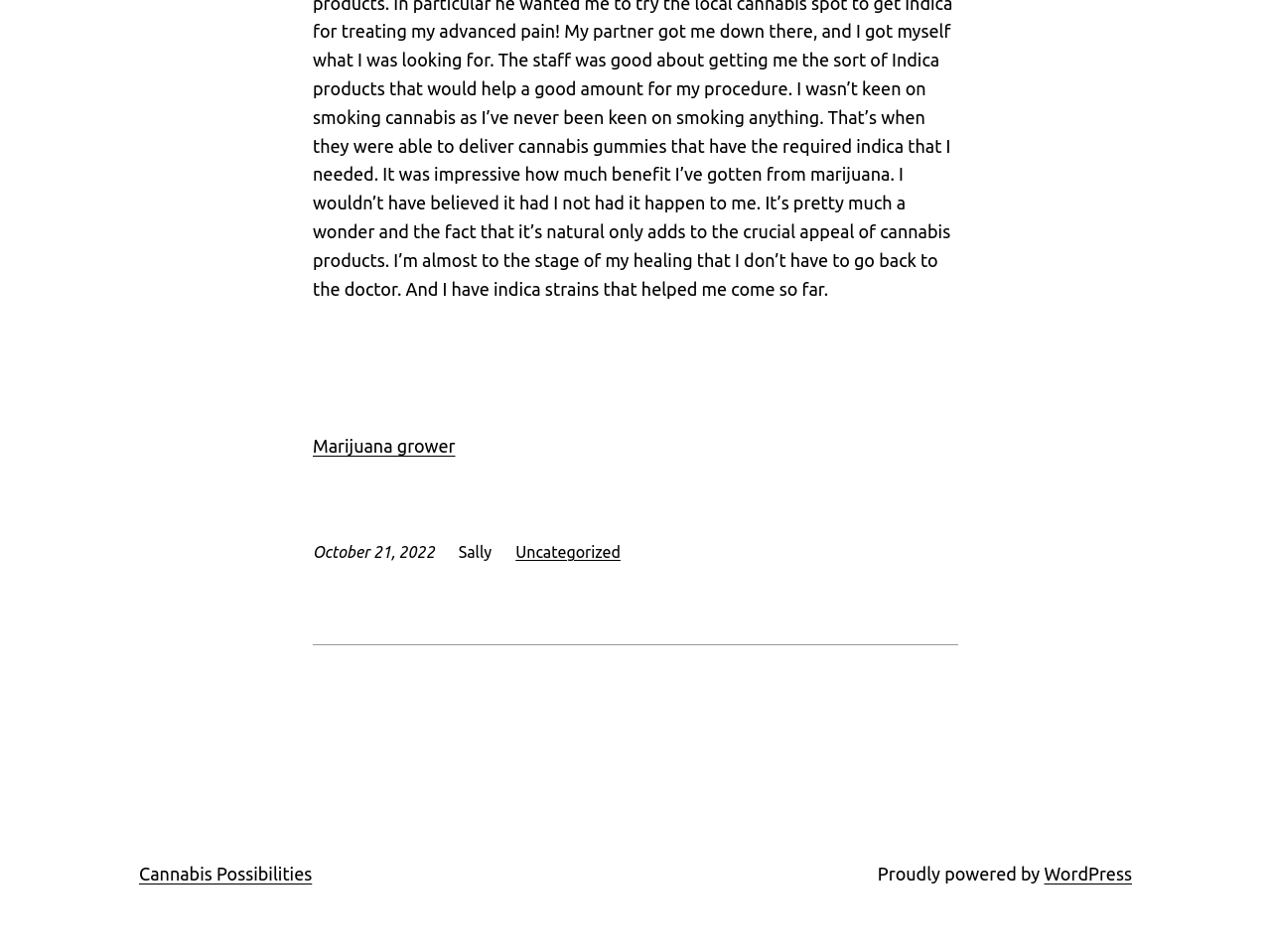Extract the bounding box of the UI element described as: "Uncategorized".

[0.406, 0.57, 0.488, 0.589]